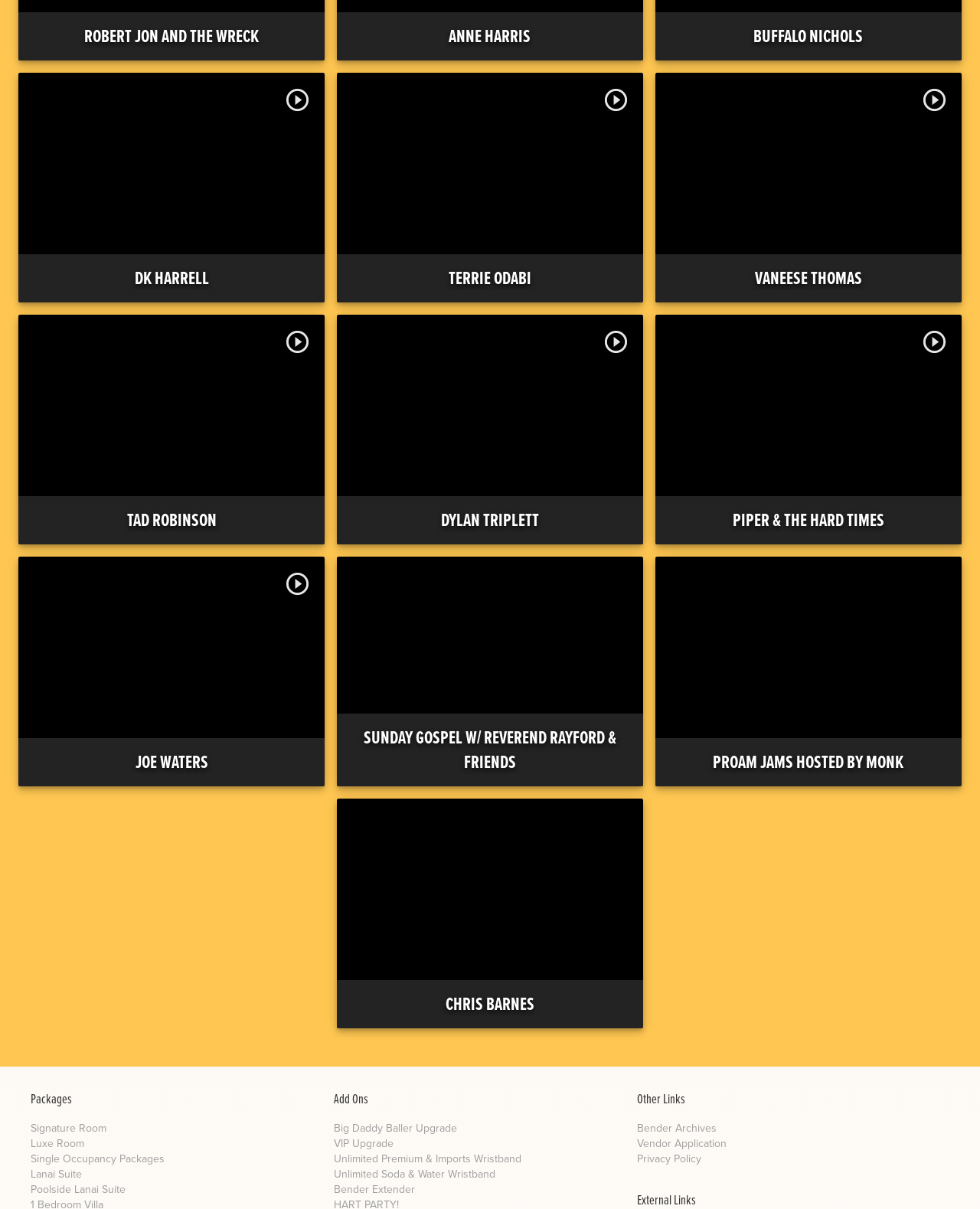Indicate the bounding box coordinates of the element that must be clicked to execute the instruction: "View TERRIE ODABI". The coordinates should be given as four float numbers between 0 and 1, i.e., [left, top, right, bottom].

[0.356, 0.22, 0.644, 0.24]